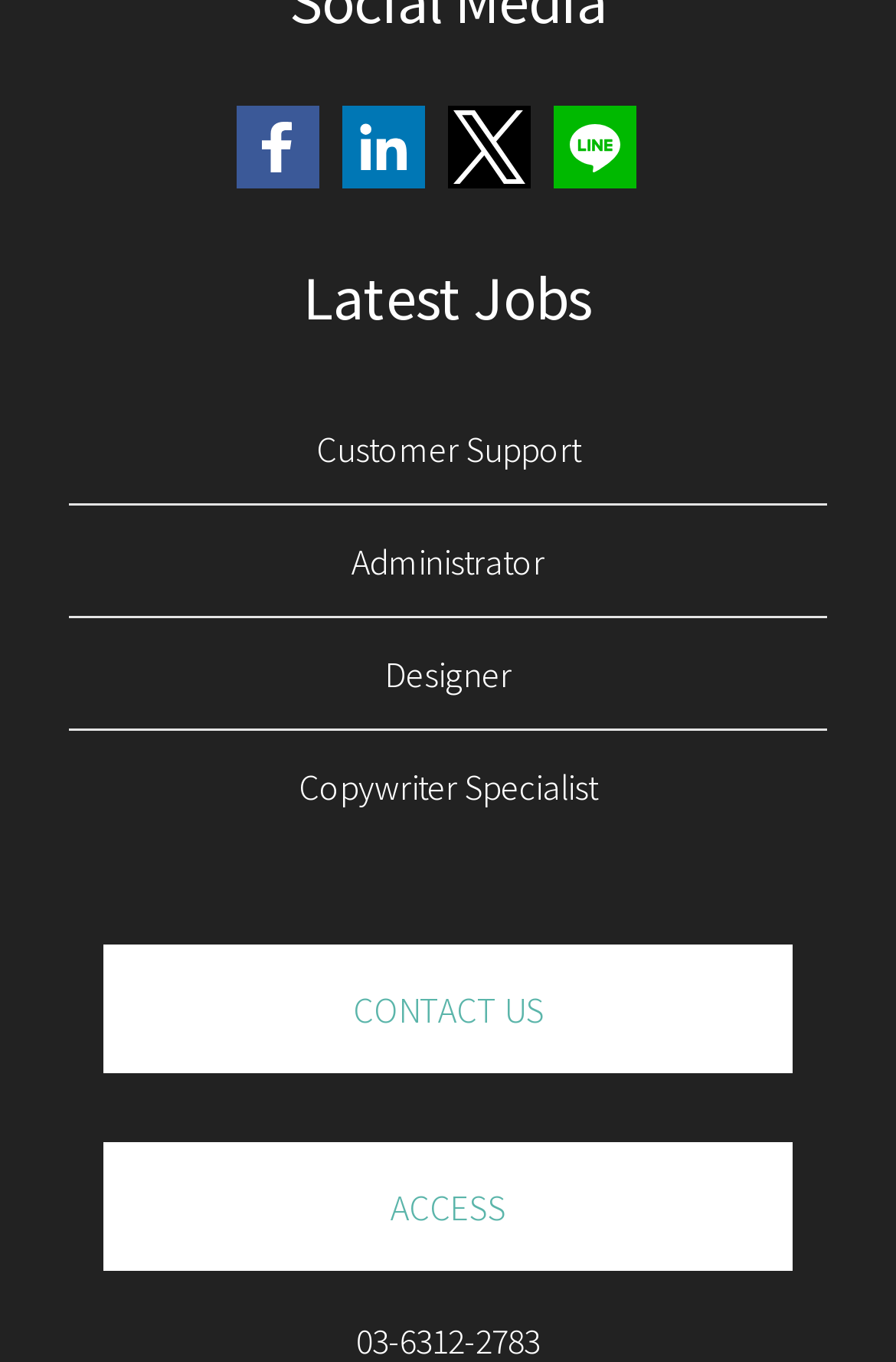Identify the bounding box coordinates for the region to click in order to carry out this instruction: "Follow on Twitter". Provide the coordinates using four float numbers between 0 and 1, formatted as [left, top, right, bottom].

[0.5, 0.078, 0.592, 0.139]